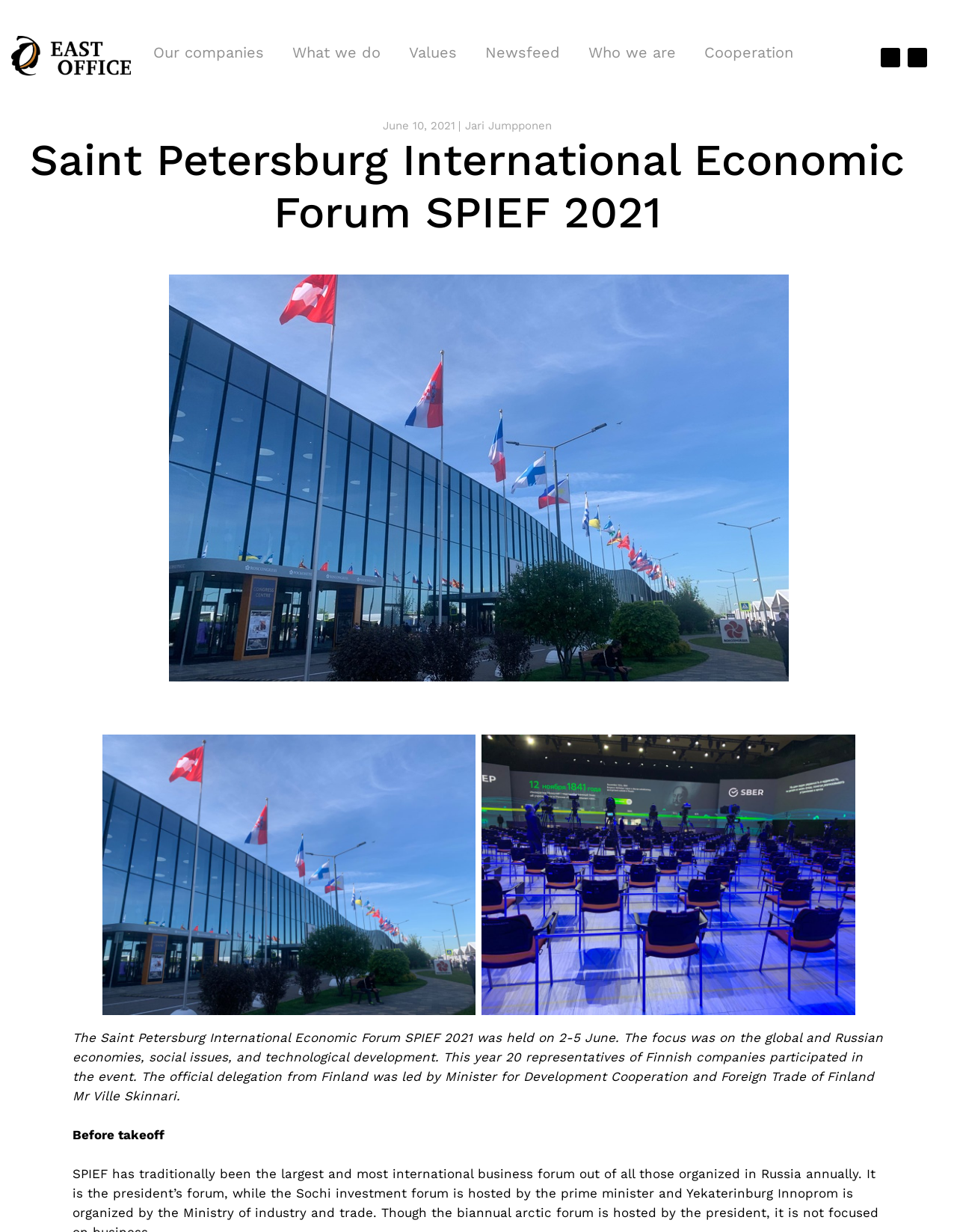How many representatives of Finnish companies participated in the event?
Provide a thorough and detailed answer to the question.

The text states that 20 representatives of Finnish companies participated in the event, as mentioned in the paragraph describing the event.